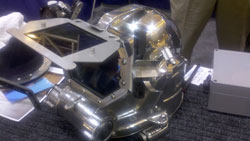Break down the image and provide a full description, noting any significant aspects.

The image showcases a high-quality, metallic dive helmet equipped with a visible accessory rail system, designed for mounting various devices such as cameras and lights. This innovative dive equipment is part of the offerings from EXND, highlighting their role as an exclusive dealer of advanced diving gear. The detailed craftsmanship of the helmet indicates its robust functionality, making it suitable for serious diving enthusiasts and professionals. In the background, various other diving accessories and equipment can be seen, emphasizing the focus on quality and versatility in underwater exploration.